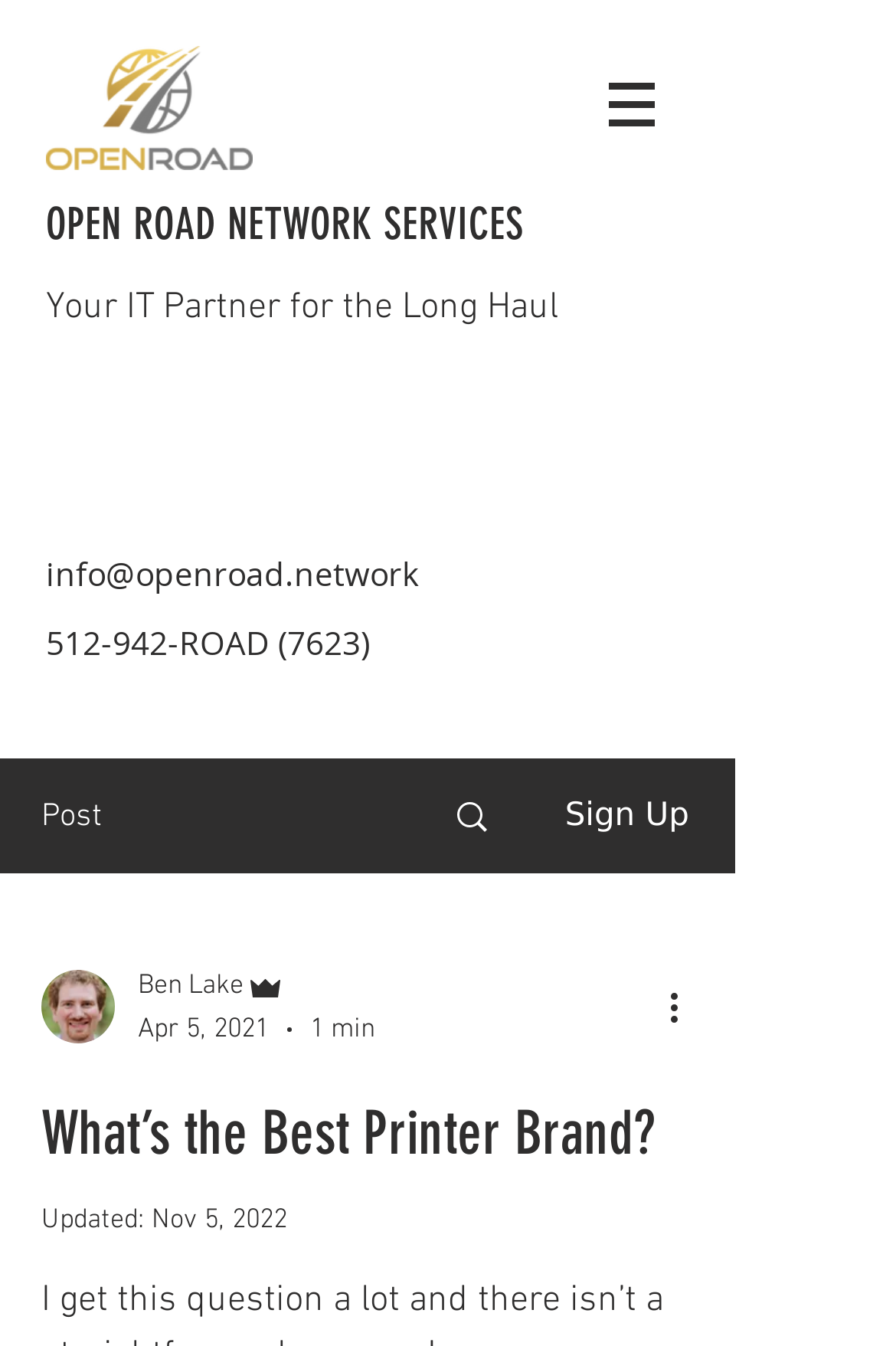Predict the bounding box for the UI component with the following description: "info@openroad.network".

[0.051, 0.41, 0.467, 0.442]